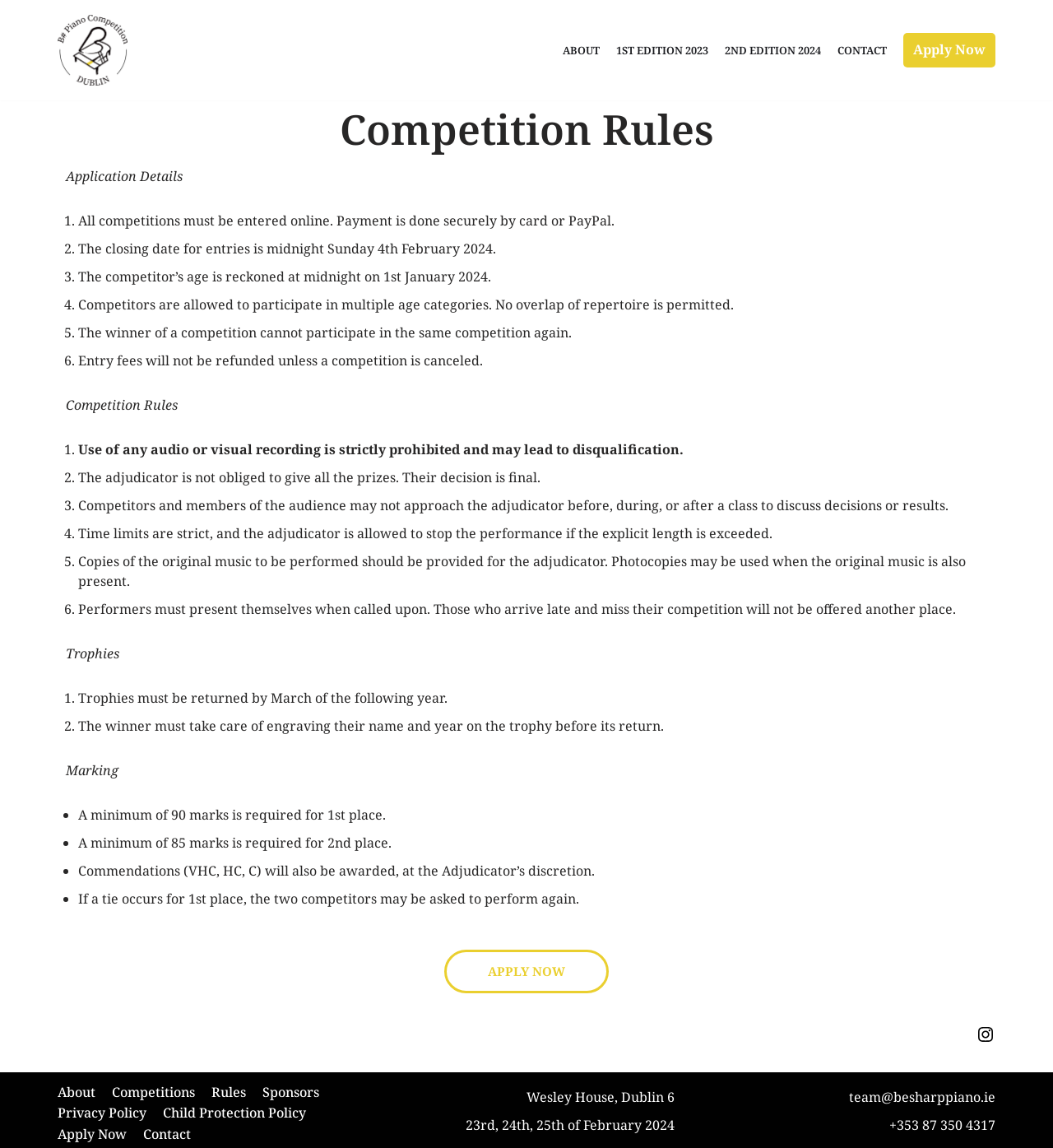Pinpoint the bounding box coordinates of the element that must be clicked to accomplish the following instruction: "Open Instagram". The coordinates should be in the format of four float numbers between 0 and 1, i.e., [left, top, right, bottom].

[0.927, 0.897, 0.945, 0.913]